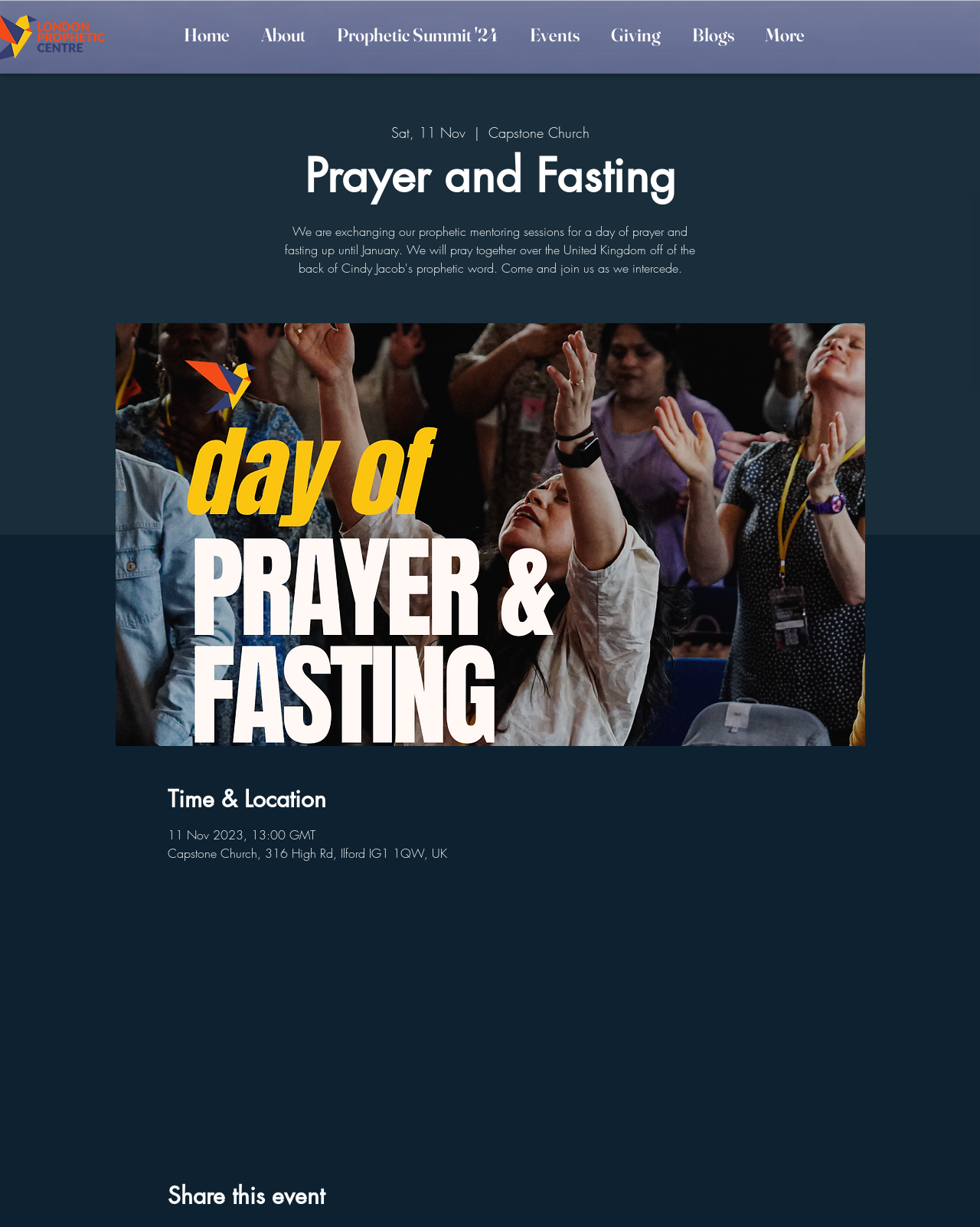Please provide the bounding box coordinate of the region that matches the element description: Events. Coordinates should be in the format (top-left x, top-left y, bottom-right x, bottom-right y) and all values should be between 0 and 1.

[0.52, 0.012, 0.603, 0.044]